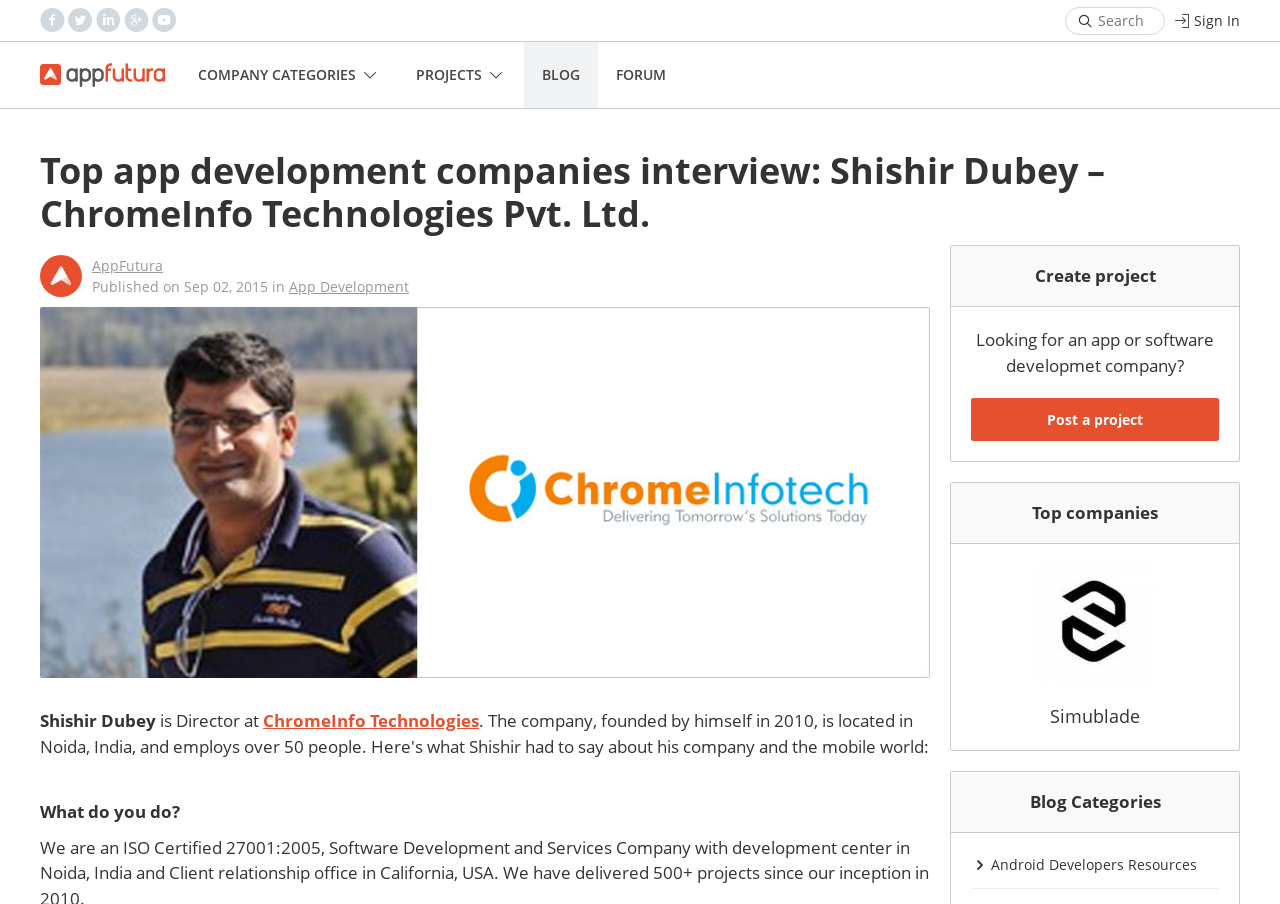What is the category of the blog post?
Look at the image and respond with a one-word or short phrase answer.

App Development